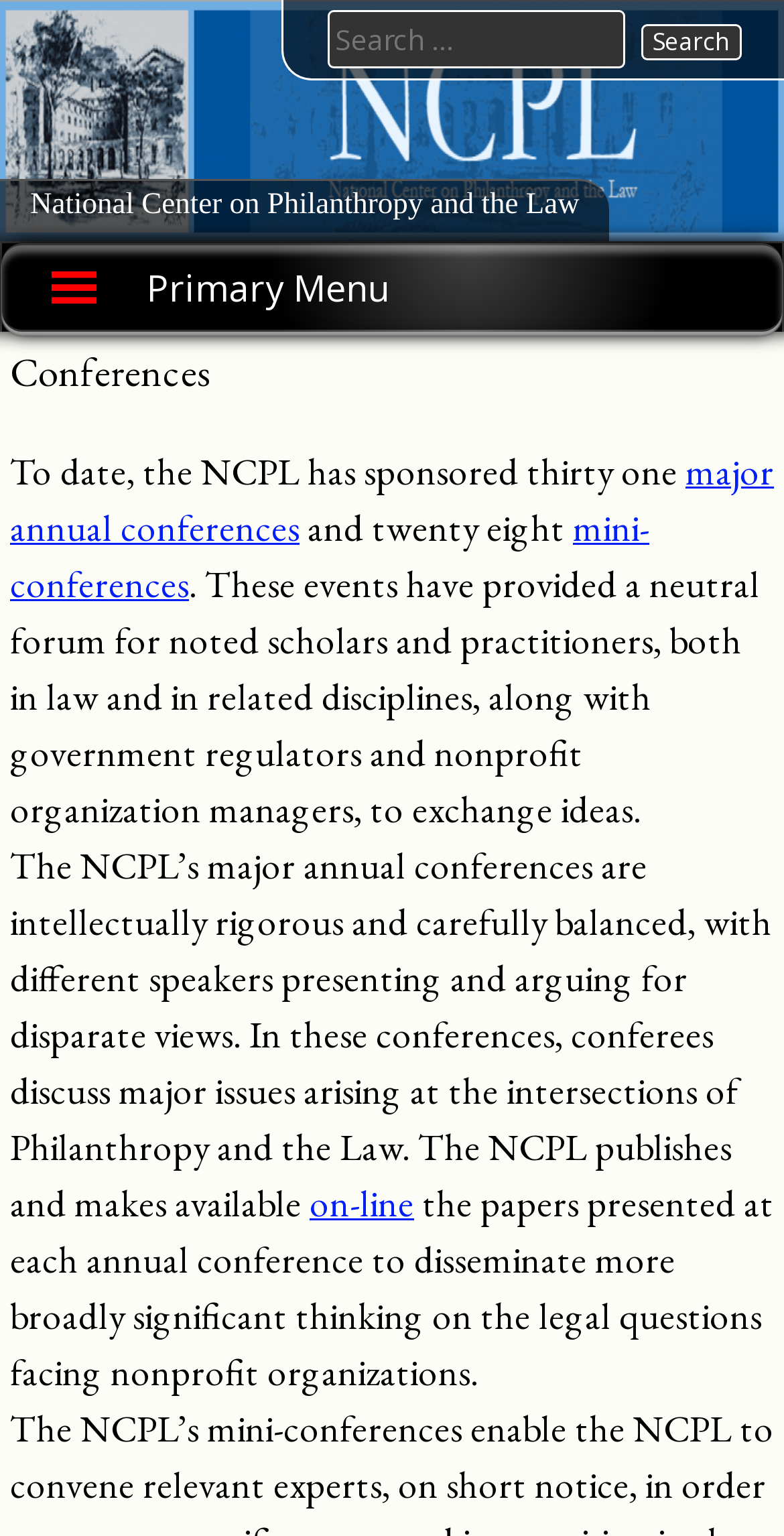Provide the bounding box coordinates of the HTML element described by the text: "Sales Purchase Invoices". The coordinates should be in the format [left, top, right, bottom] with values between 0 and 1.

None